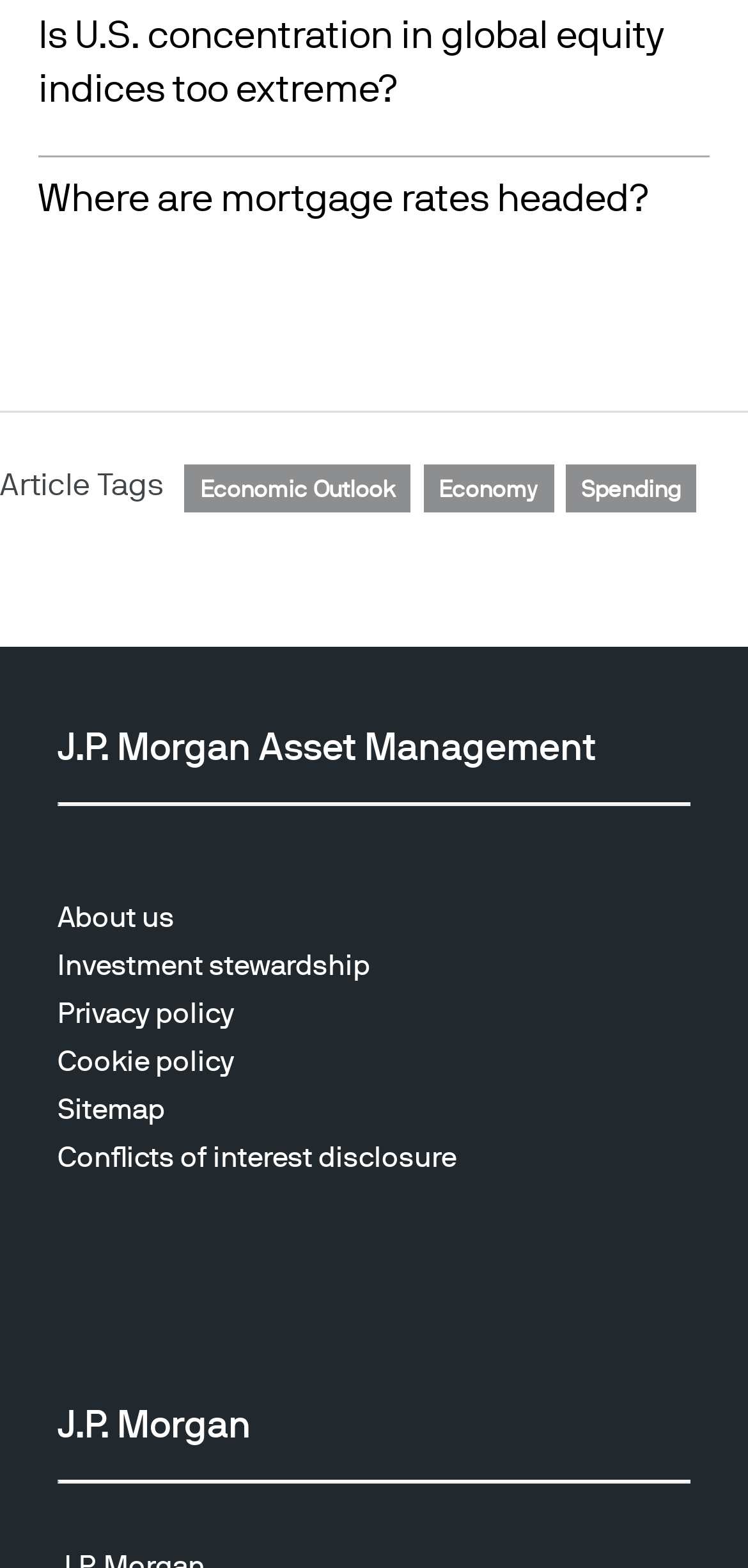Determine the bounding box coordinates of the element that should be clicked to execute the following command: "Read article about U.S. concentration in global equity indices".

[0.051, 0.01, 0.887, 0.069]